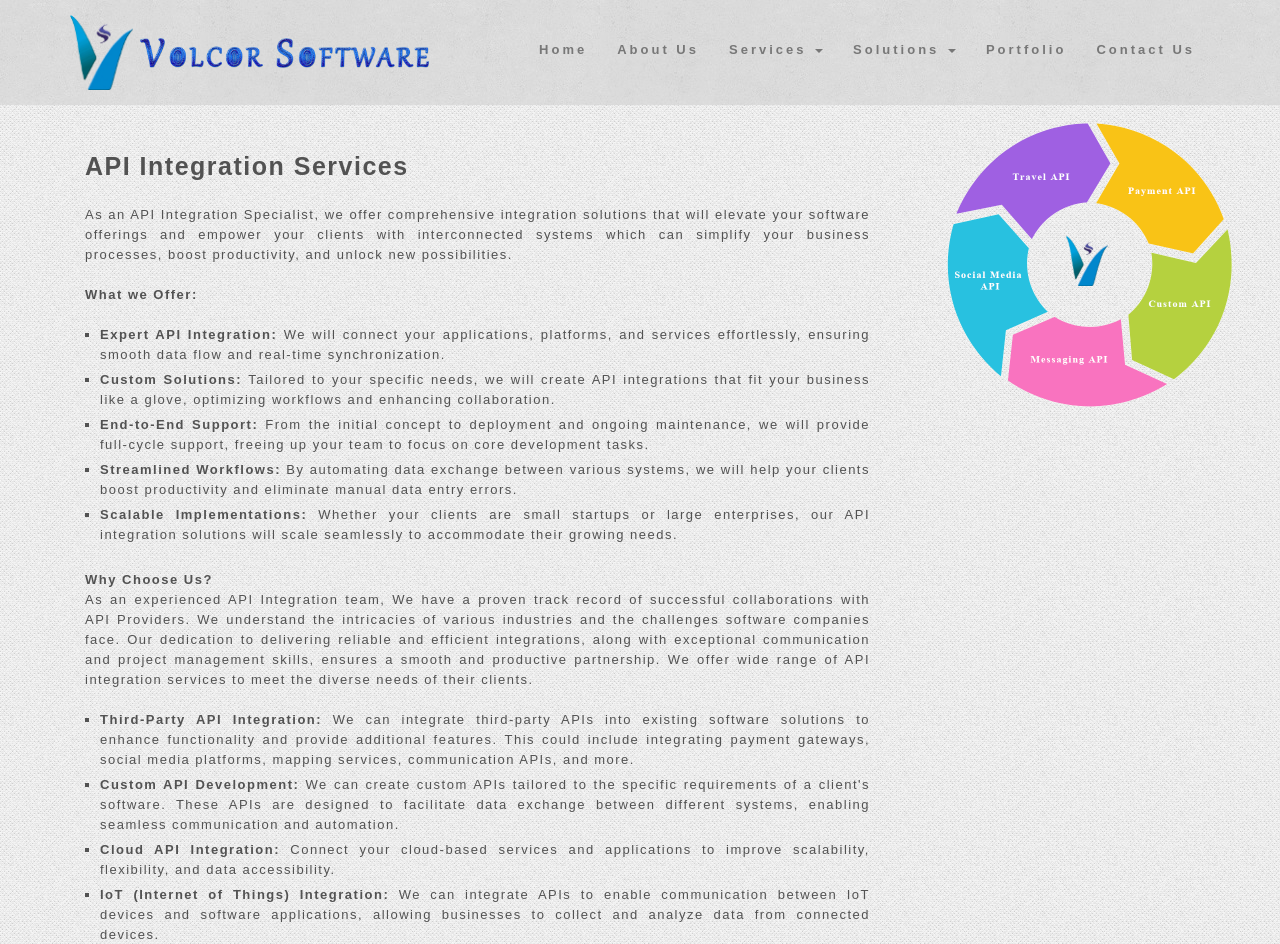What is the company name on the webpage?
Based on the screenshot, respond with a single word or phrase.

Volcor Software